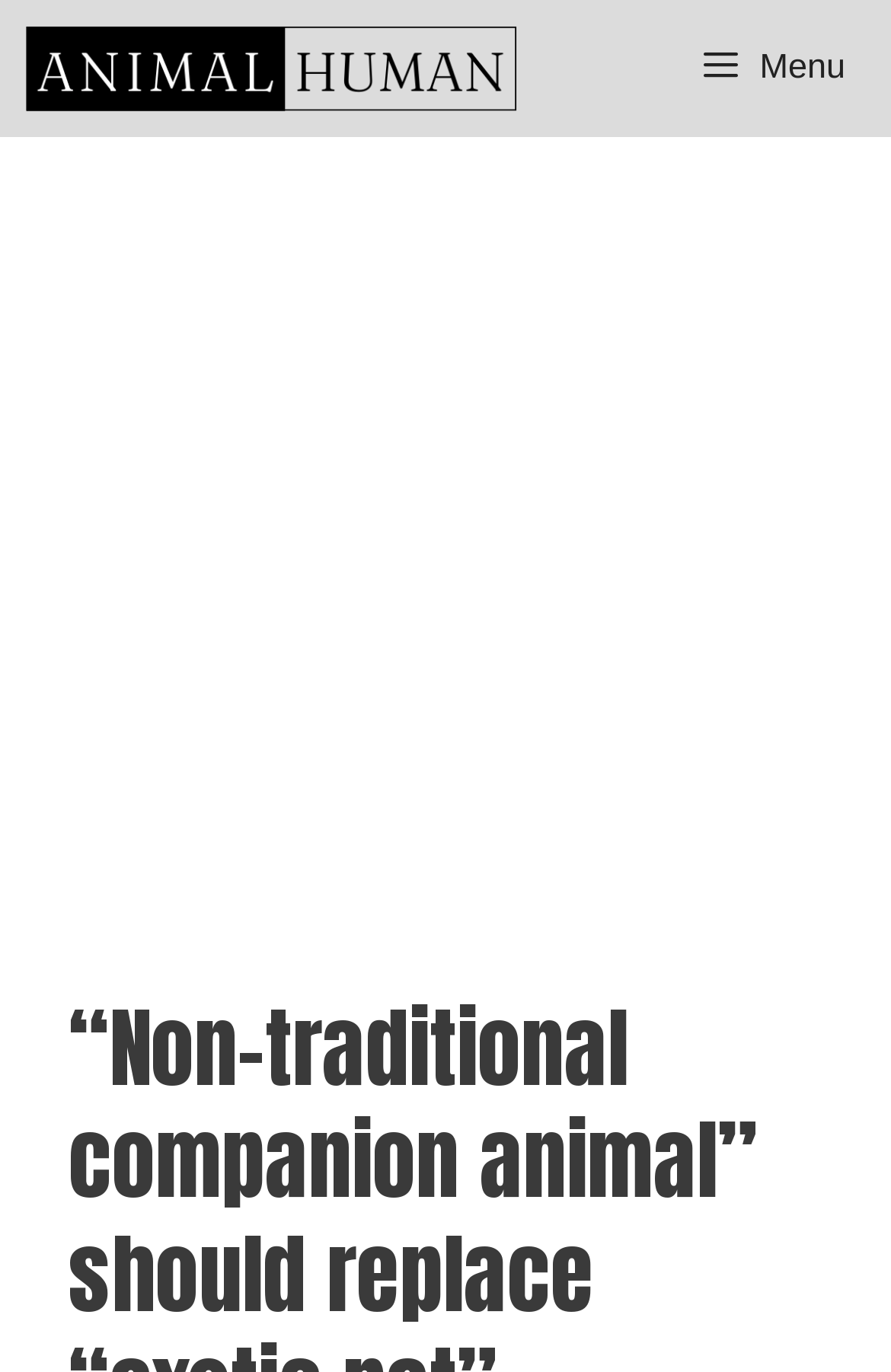Extract the bounding box of the UI element described as: "title="Michael Broad"".

[0.026, 0.0, 0.582, 0.1]